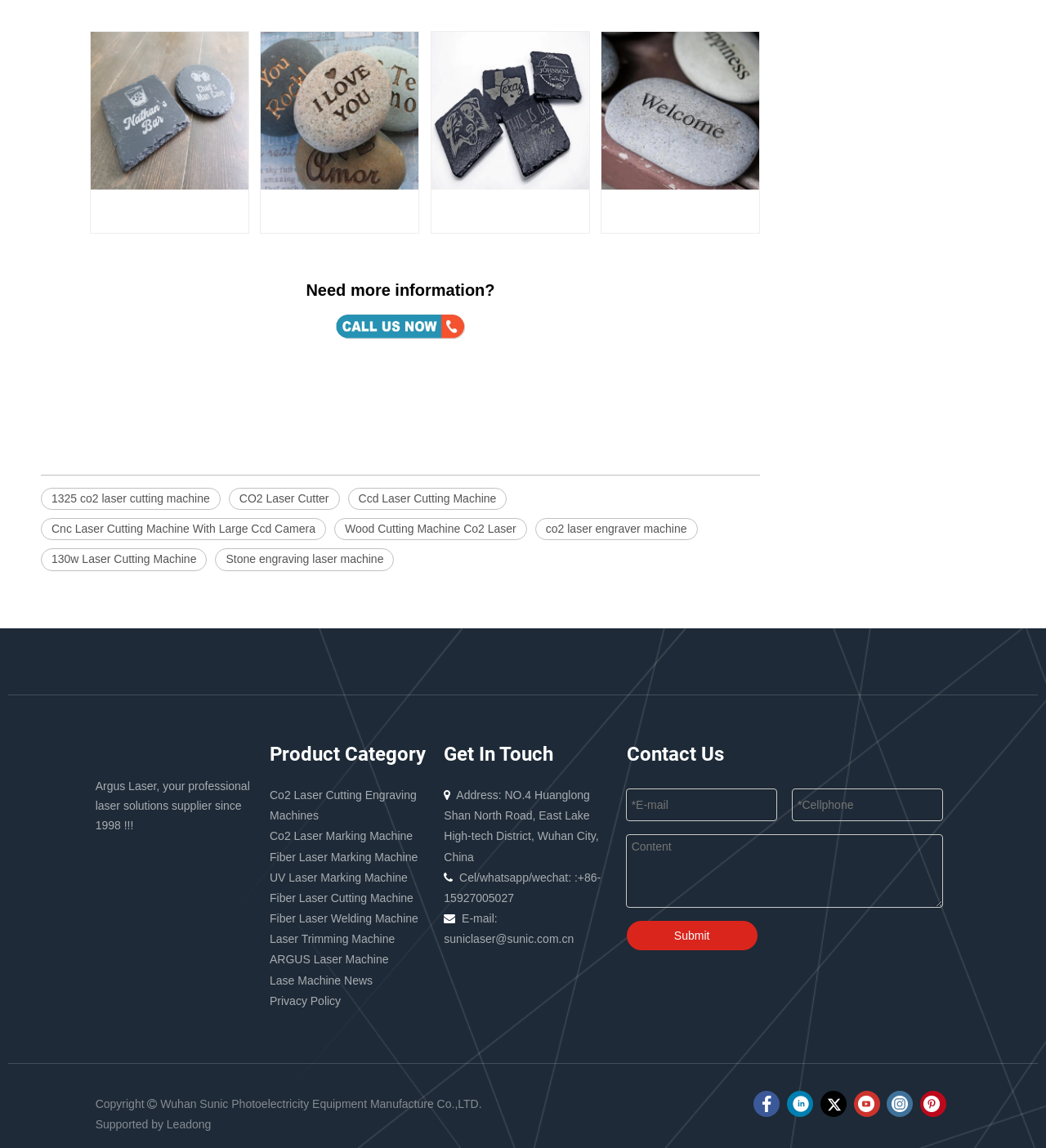What types of laser machines are offered by the company?
Use the information from the screenshot to give a comprehensive response to the question.

The company offers various types of laser machines, including CO2 laser cutting engraving machines, CO2 laser marking machine, Fiber laser marking machine, UV laser marking machine, and others, as listed in the 'Product Category' section.